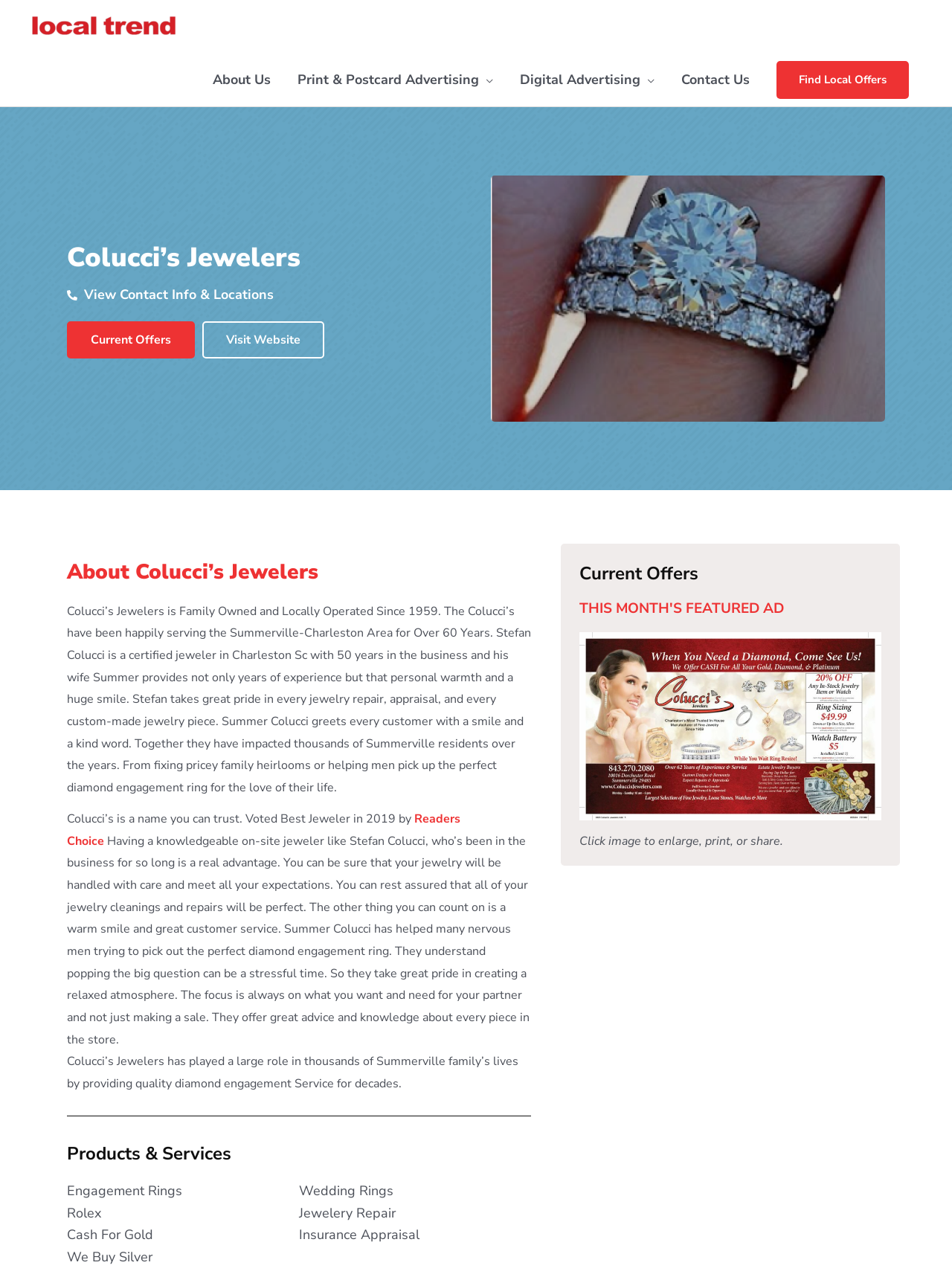Could you determine the bounding box coordinates of the clickable element to complete the instruction: "Click the Home link"? Provide the coordinates as four float numbers between 0 and 1, i.e., [left, top, right, bottom].

None